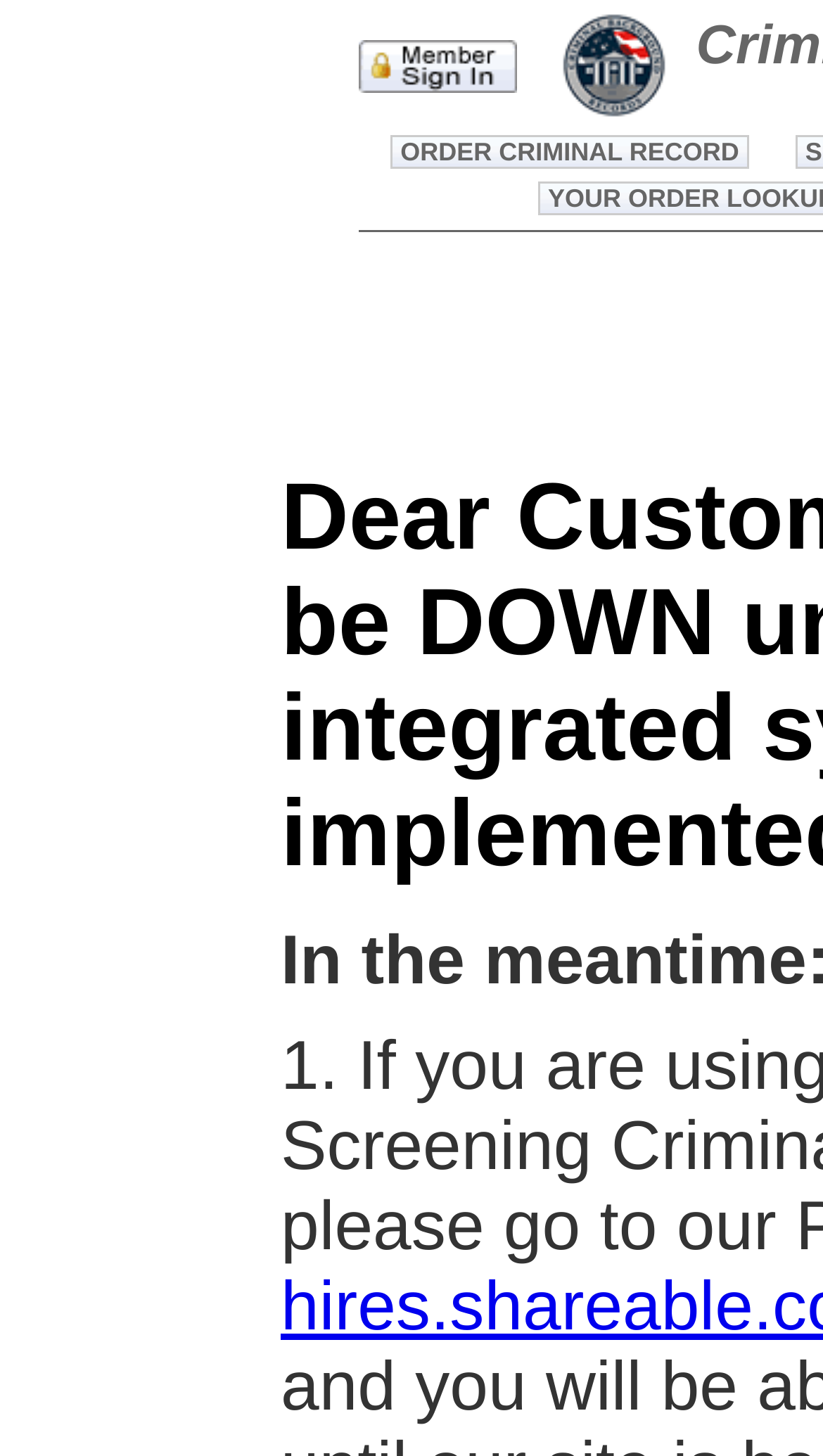Extract the bounding box of the UI element described as: "Order Criminal Record".

[0.487, 0.094, 0.898, 0.114]